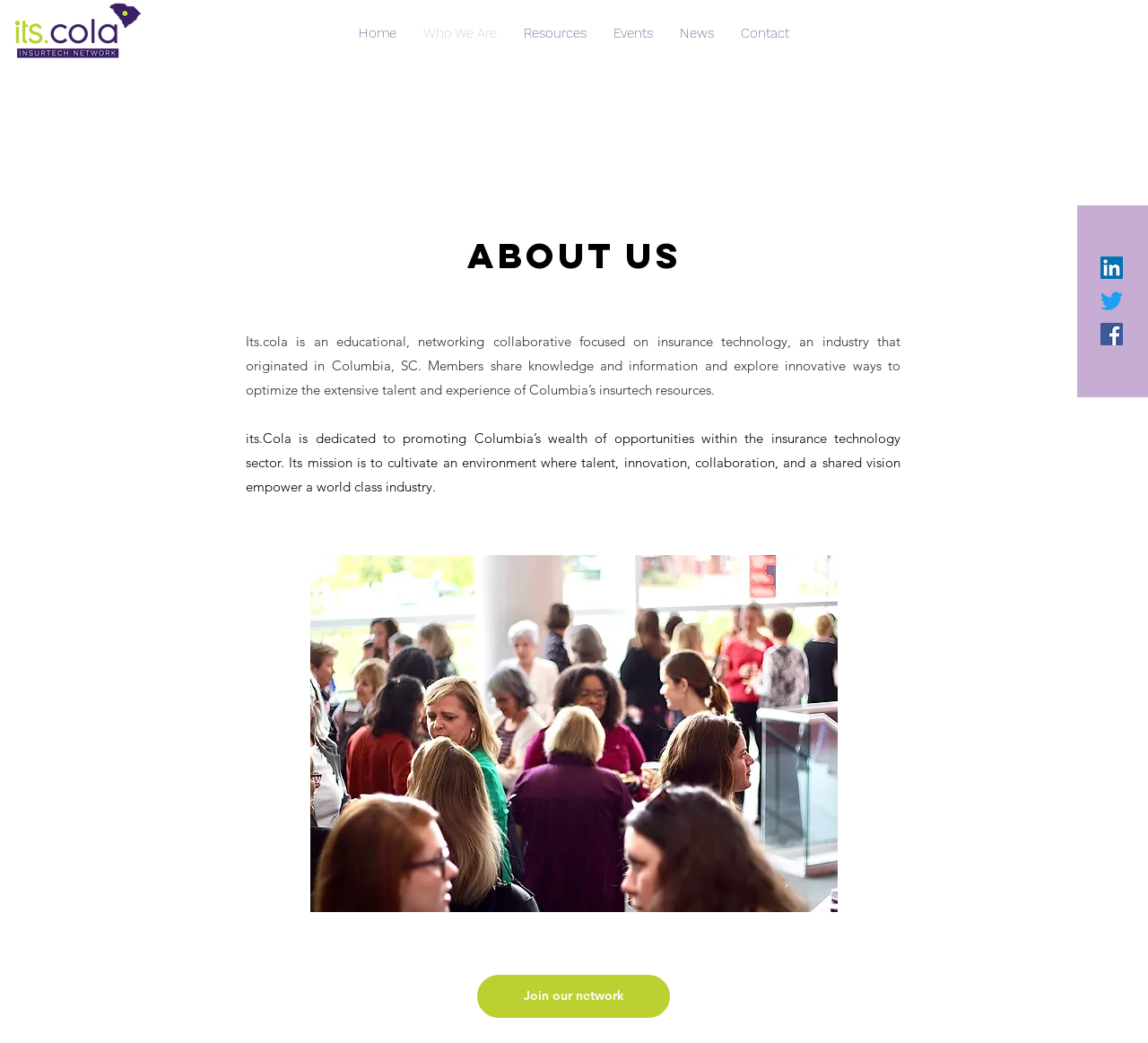Provide a one-word or brief phrase answer to the question:
What type of image is displayed on the webpage?

WiITsc fall 1.jpg